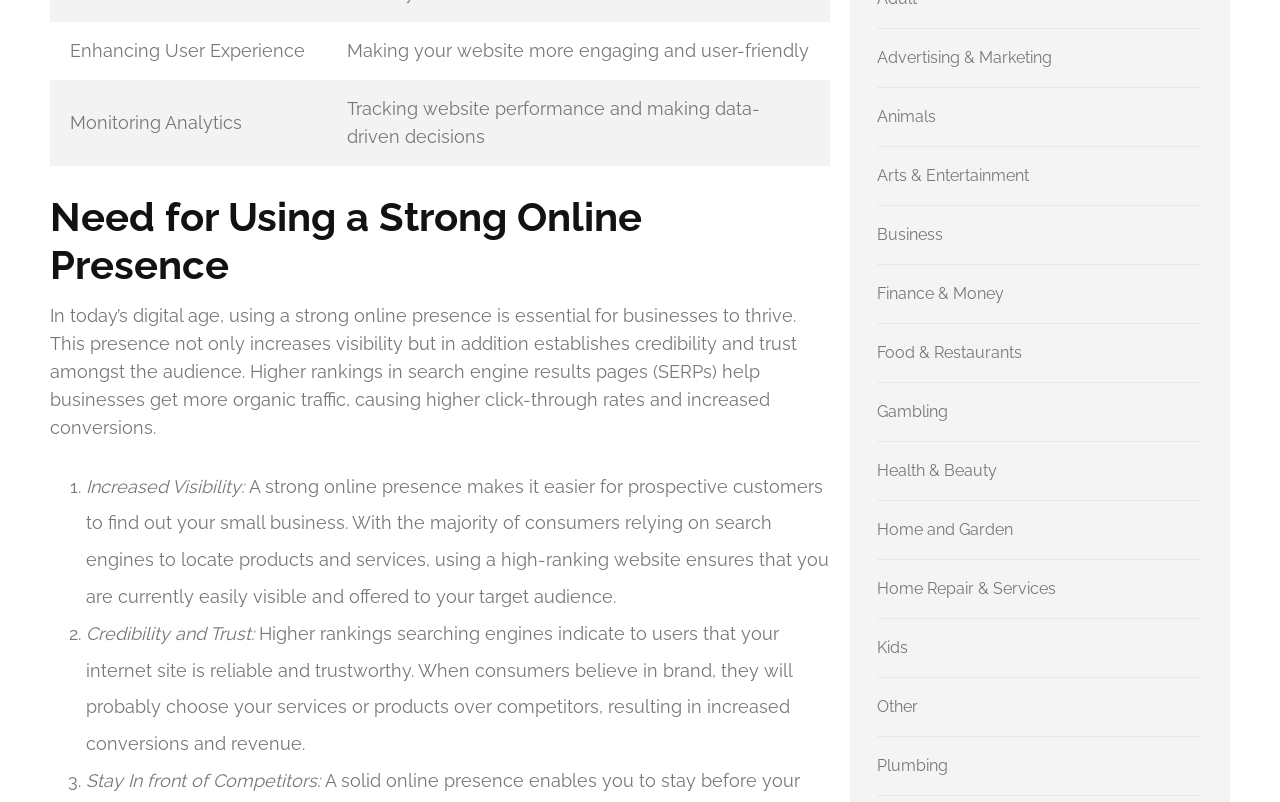Provide a single word or phrase to answer the given question: 
What are the benefits of higher rankings in search engine results pages?

More organic traffic and conversions